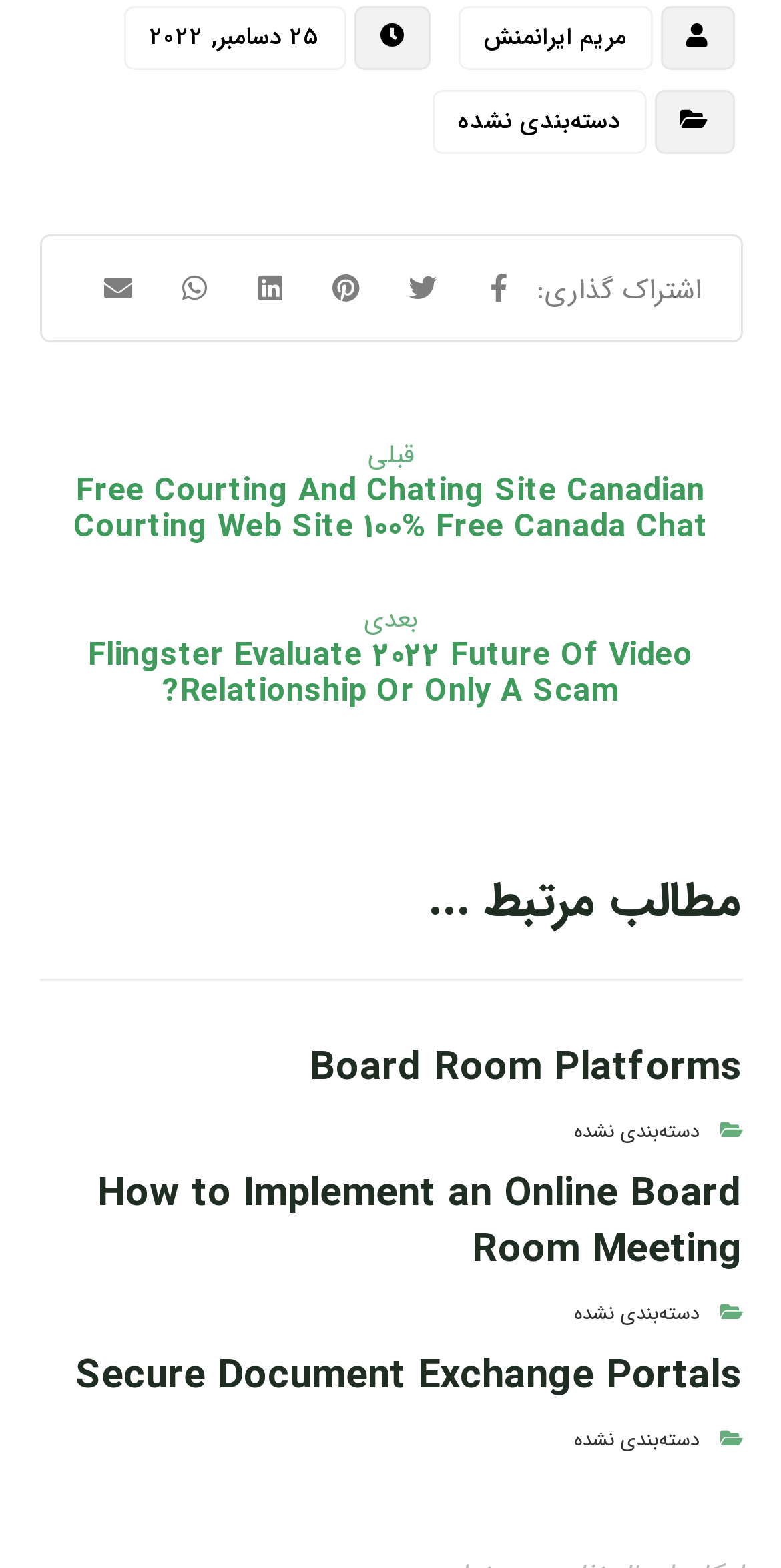How many links are there in the top navigation bar?
Based on the image content, provide your answer in one word or a short phrase.

6